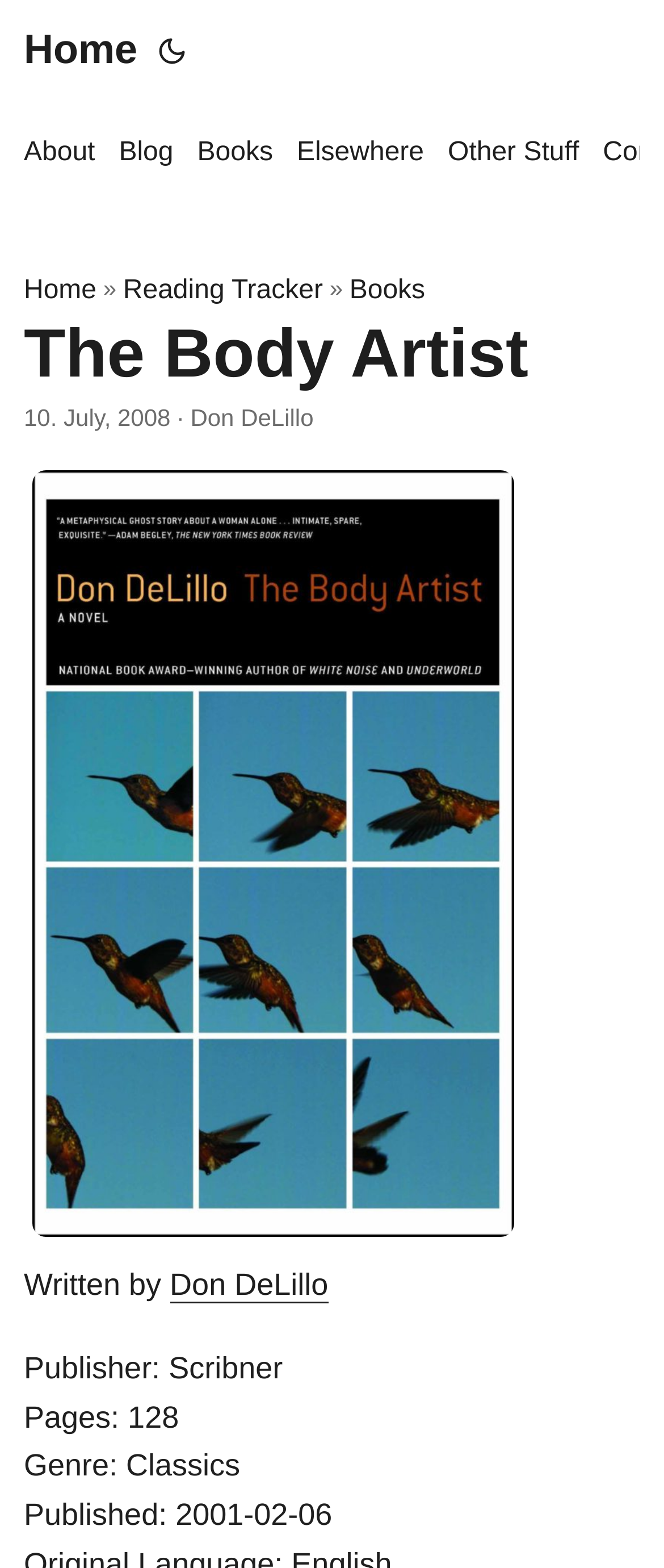Please specify the bounding box coordinates for the clickable region that will help you carry out the instruction: "view about page".

[0.036, 0.065, 0.143, 0.13]